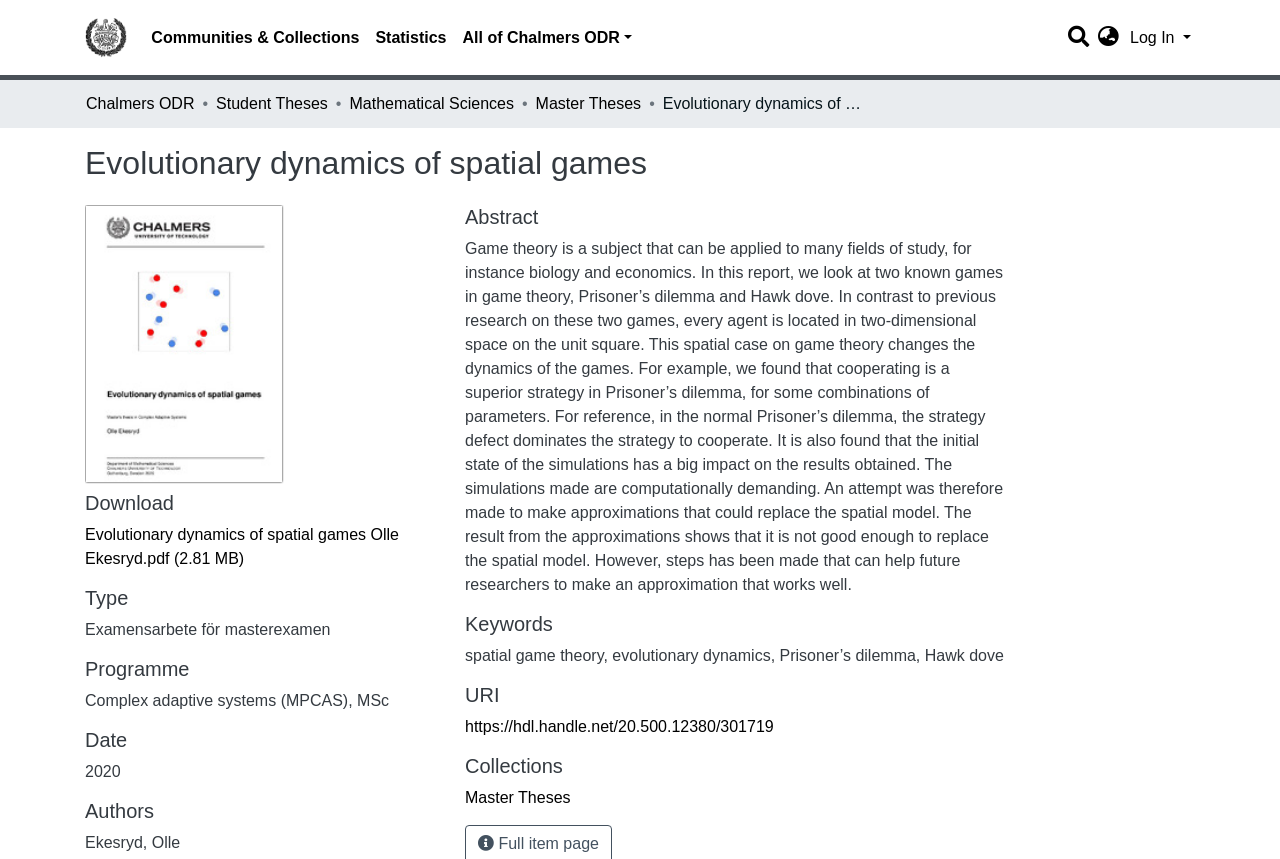Please locate the UI element described by "aria-label="Advertisement" name="aswift_1" title="Advertisement"" and provide its bounding box coordinates.

None